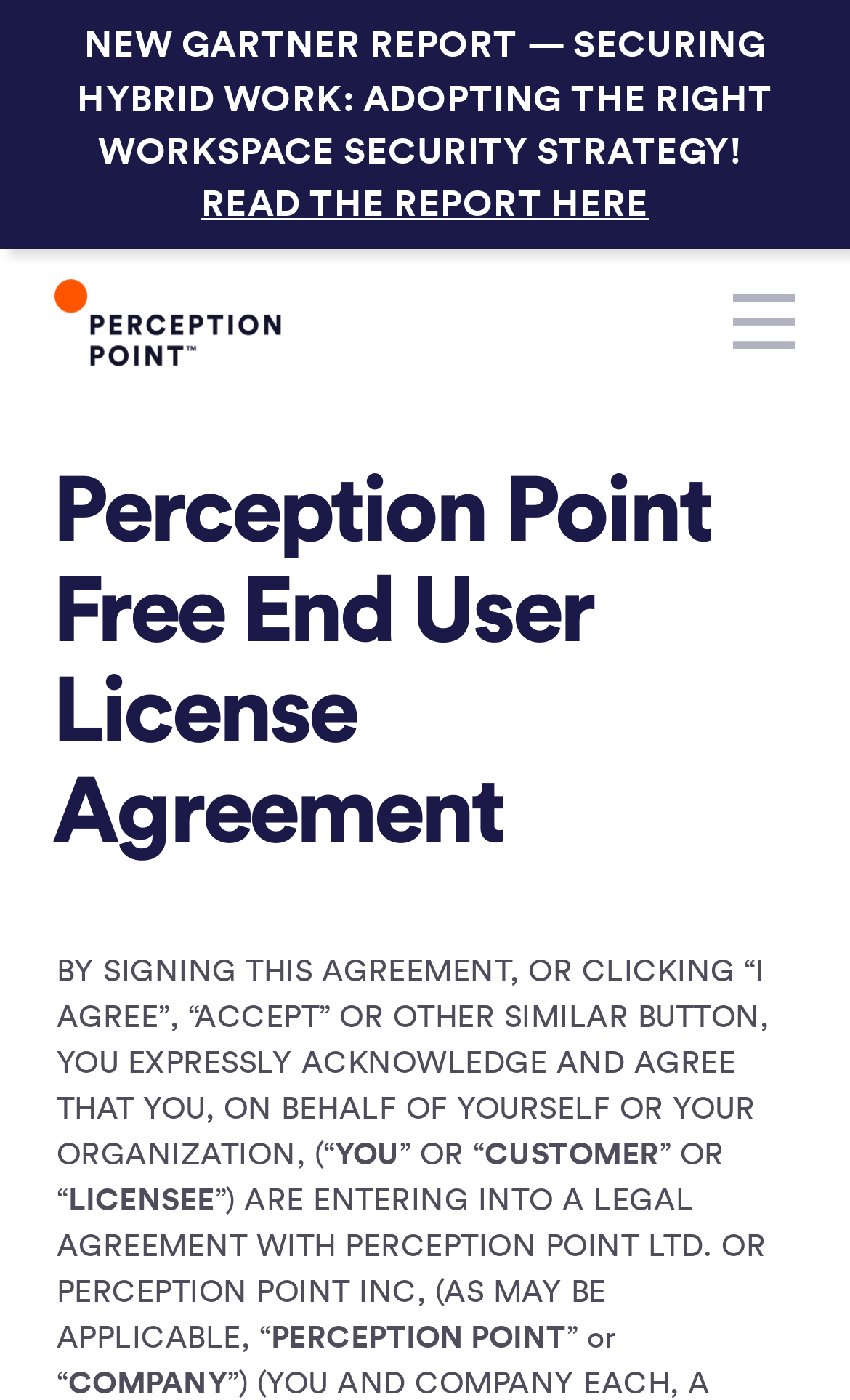Analyze the image and deliver a detailed answer to the question: What is the name of the company?

The company name 'Perception Point' is mentioned in the link 'Perception Point' and also in the image description 'Perception Point'.